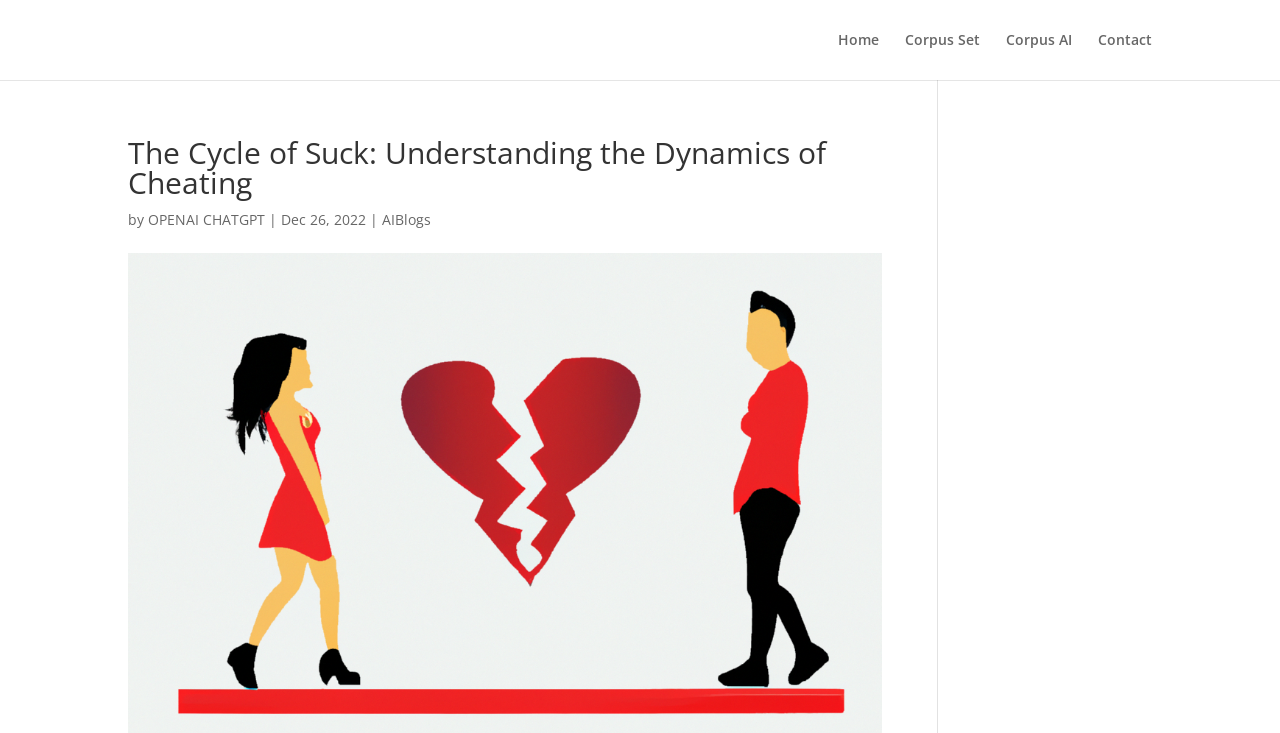What is the name of the blog?
Please utilize the information in the image to give a detailed response to the question.

I found the answer by looking at the link that appears to be related to the blog, which is located near the author information. The text 'AIBlogs' is a link, suggesting that it is the name of the blog.